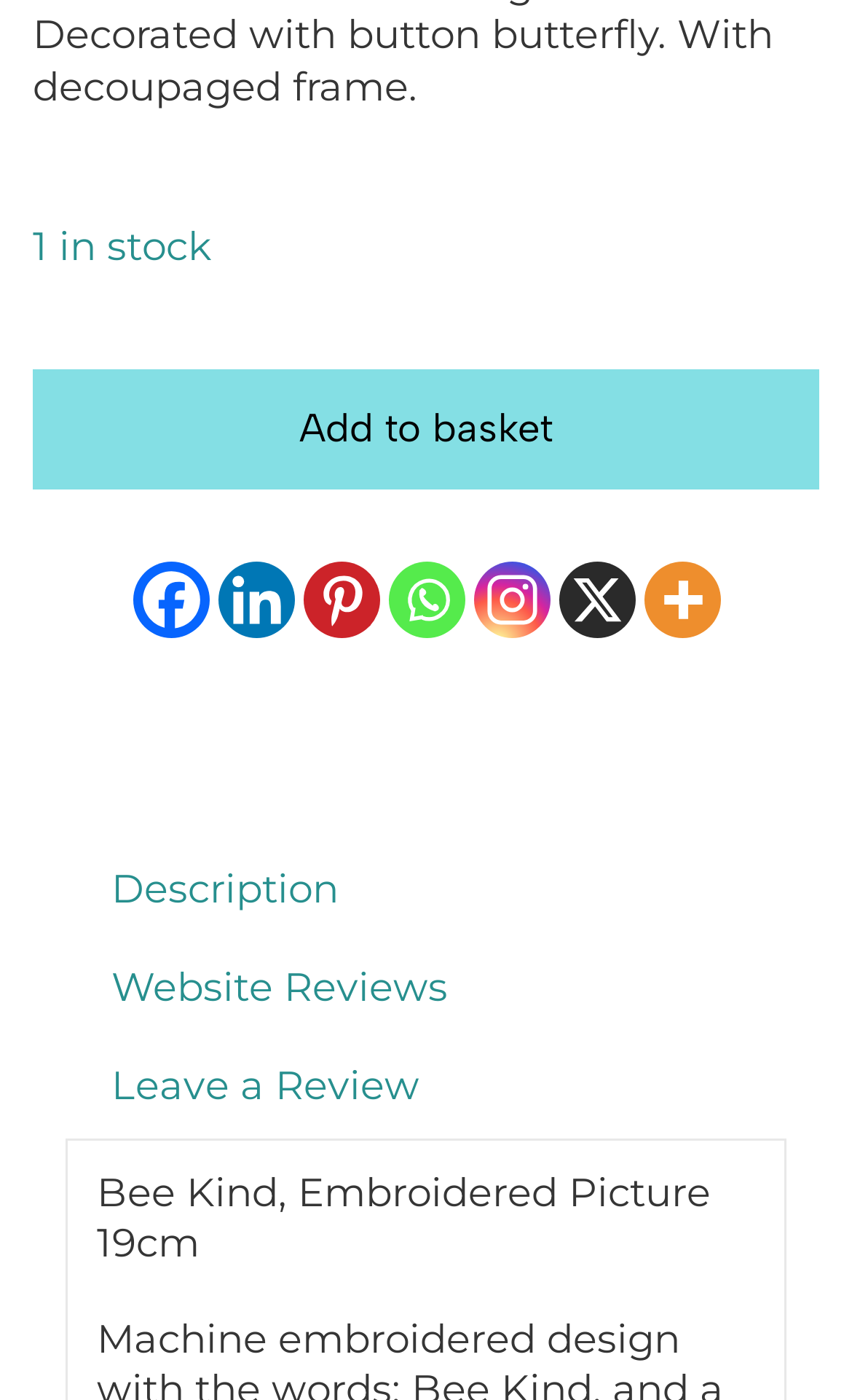Based on the provided description, "Description", find the bounding box of the corresponding UI element in the screenshot.

[0.077, 0.6, 0.923, 0.671]